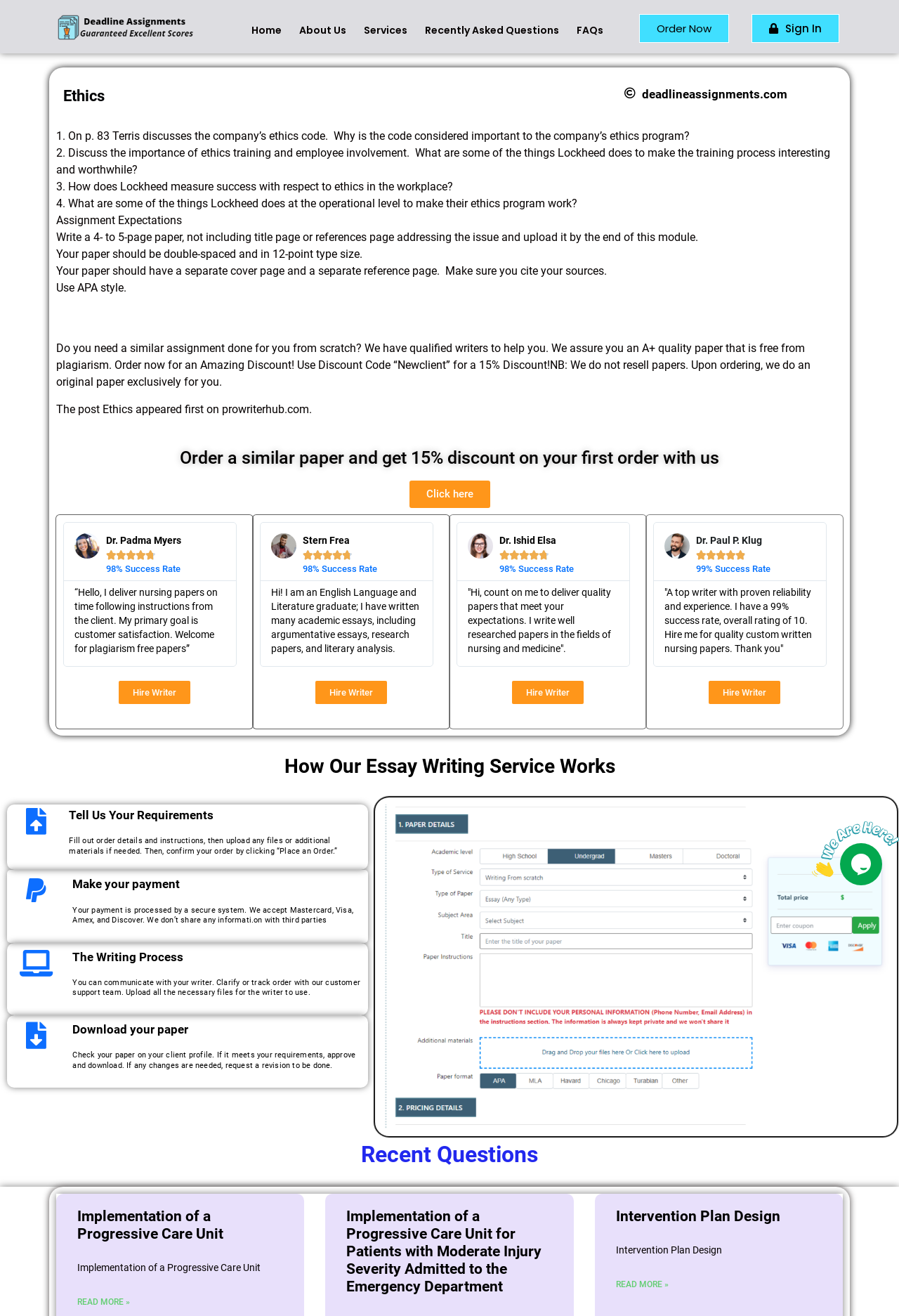Find the bounding box coordinates of the clickable region needed to perform the following instruction: "Click on the 'Hire Writer' link". The coordinates should be provided as four float numbers between 0 and 1, i.e., [left, top, right, bottom].

[0.132, 0.517, 0.212, 0.535]